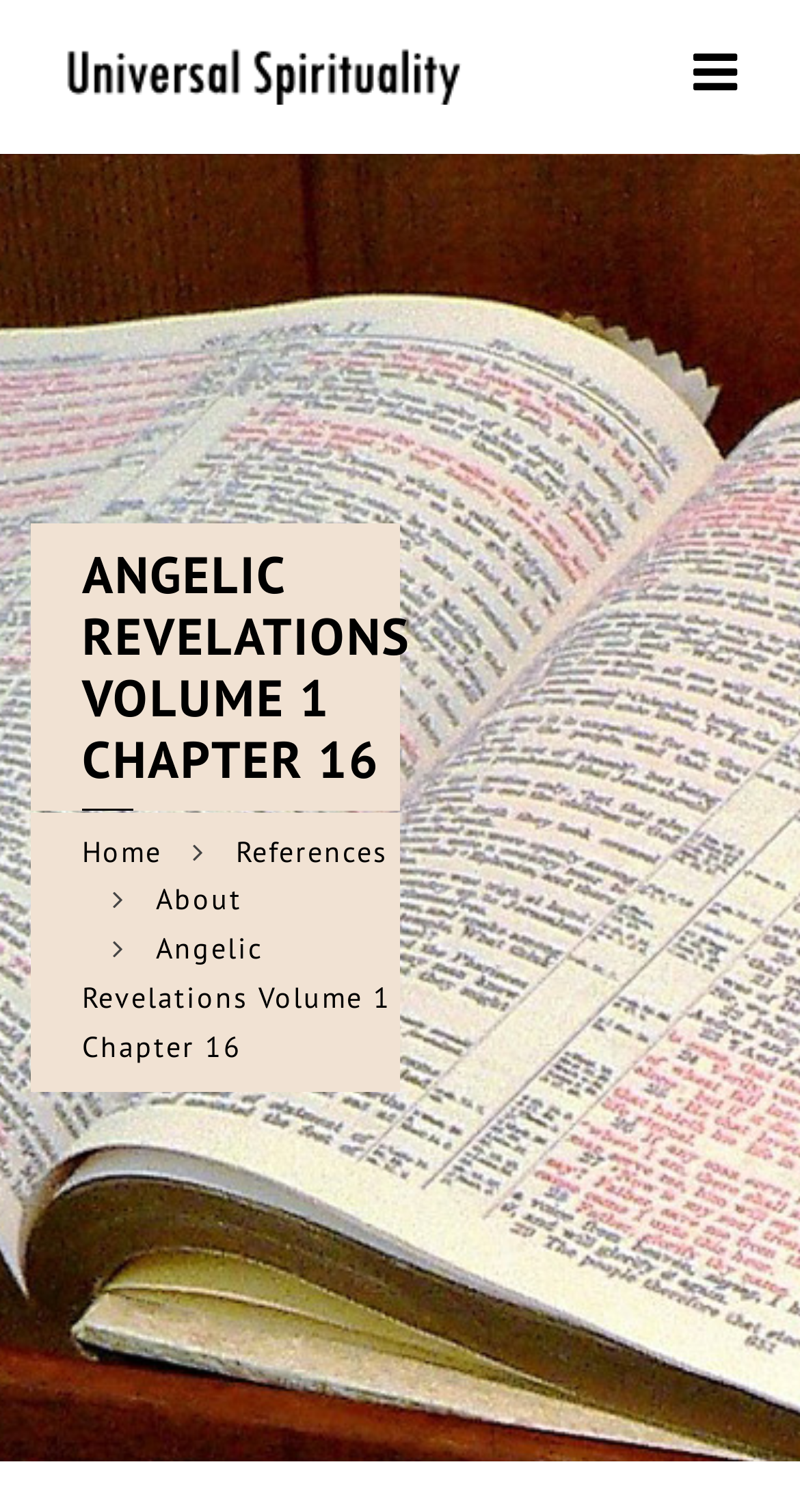Offer a comprehensive description of the webpage’s content and structure.

The webpage is titled "Angelic Revelations Volume 1 Chapter 16 - Universal Spirituality". At the top-left corner, there is a link to "My Spiritual Journey" accompanied by a small image with the same name. Below this, a large heading "ANGELIC REVELATIONS VOLUME 1 CHAPTER 16" is centered. 

To the right of the heading, there are three links: "Home", "References", and "About", arranged vertically in that order. The "Home" link is positioned slightly above the middle of the page, while the "References" and "About" links are placed below it, with "About" being the lowest. 

Further down the page, there is a static text element with the same title as the webpage, "Angelic Revelations Volume 1 Chapter 16", which is centered and takes up a significant portion of the page's width.